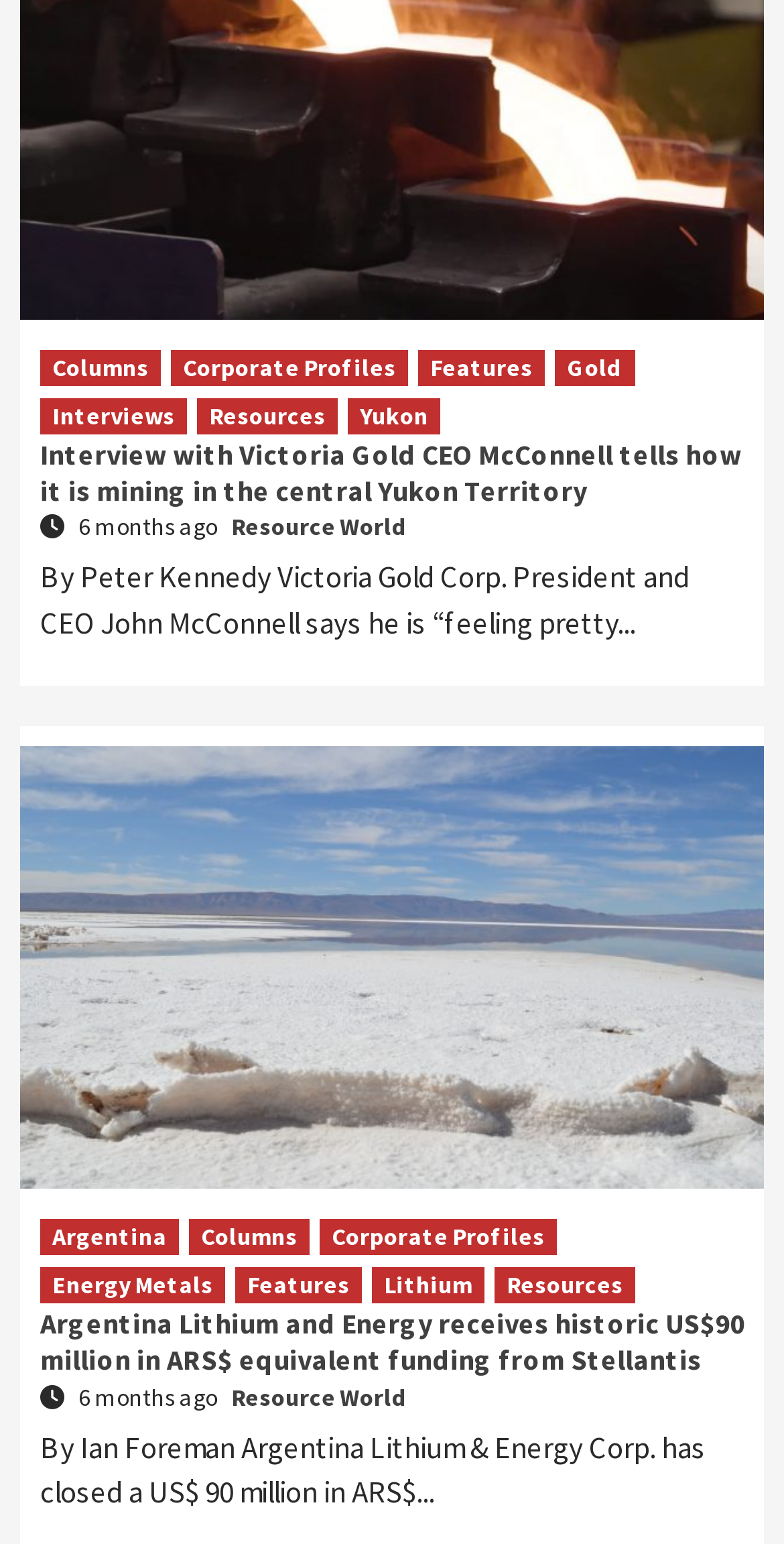Please identify the bounding box coordinates of the element's region that I should click in order to complete the following instruction: "Click on the 'Archives' heading". The bounding box coordinates consist of four float numbers between 0 and 1, i.e., [left, top, right, bottom].

None